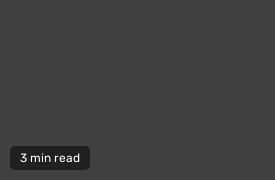Elaborate on the various elements present in the image.

The image features two characters from the series "Black Mirror" on a dinner date, set against a dark backdrop, evoking a blend of intrigue and modernity. Accompanied by a short description noting a reading time of "3 min read," the visual hints at a narrative that may explore themes of technology and human interaction, characteristic of the show's thought-provoking nature. This scene likely captures a pivotal moment that reflects the show's commentary on contemporary societal issues.